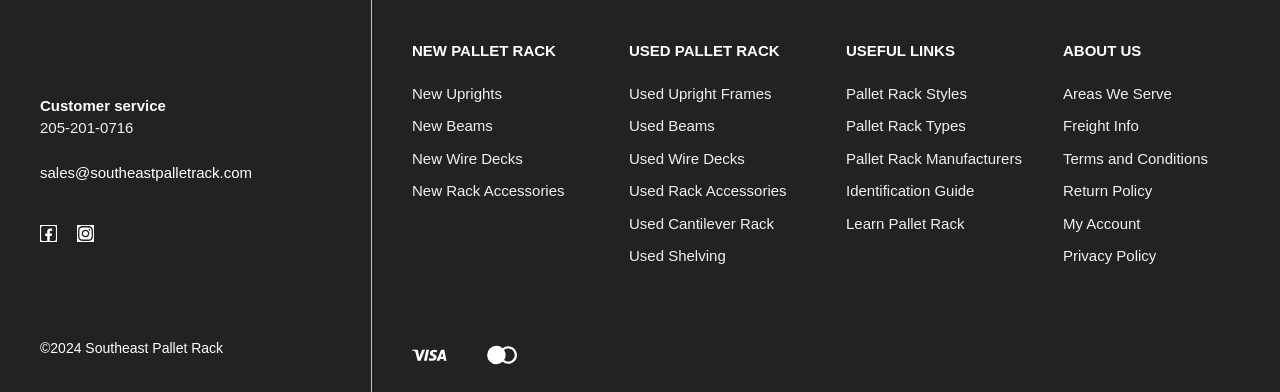How many types of pallet racks are available?
Using the details shown in the screenshot, provide a comprehensive answer to the question.

I counted the number of headings related to pallet racks, which are 'NEW PALLET RACK' and 'USED PALLET RACK', indicating that there are two types of pallet racks available.